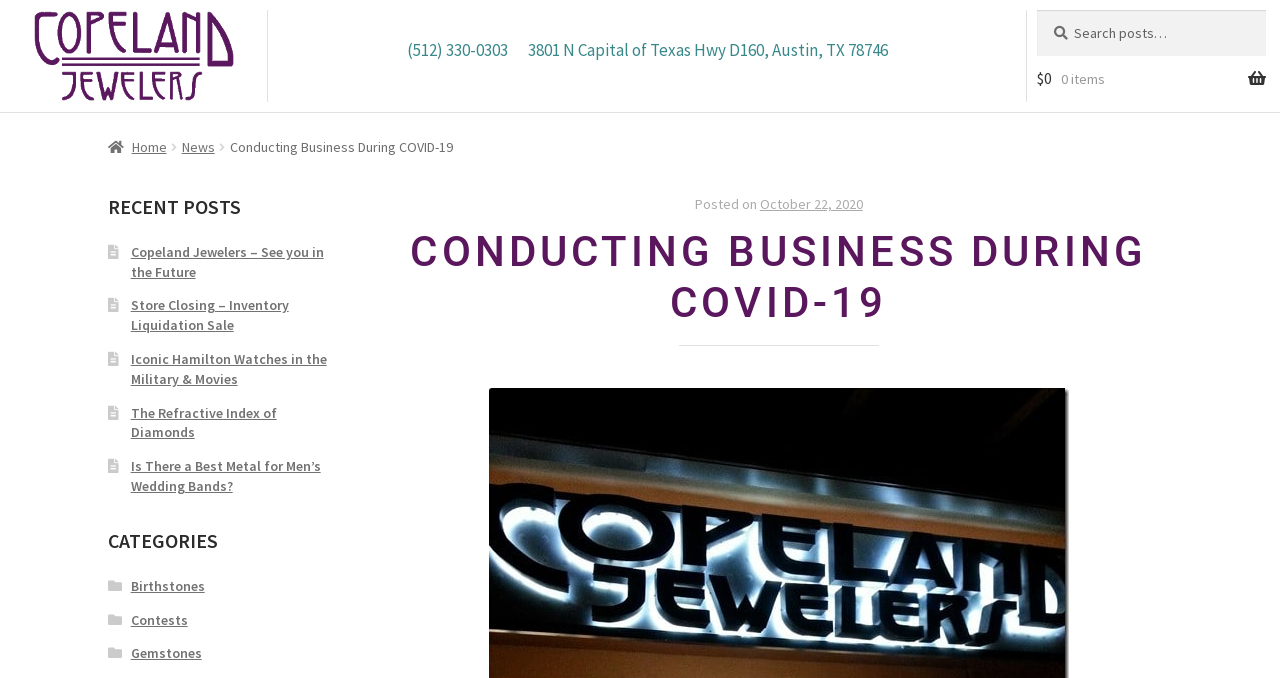Please locate the bounding box coordinates of the region I need to click to follow this instruction: "Search for something".

[0.81, 0.015, 0.989, 0.083]